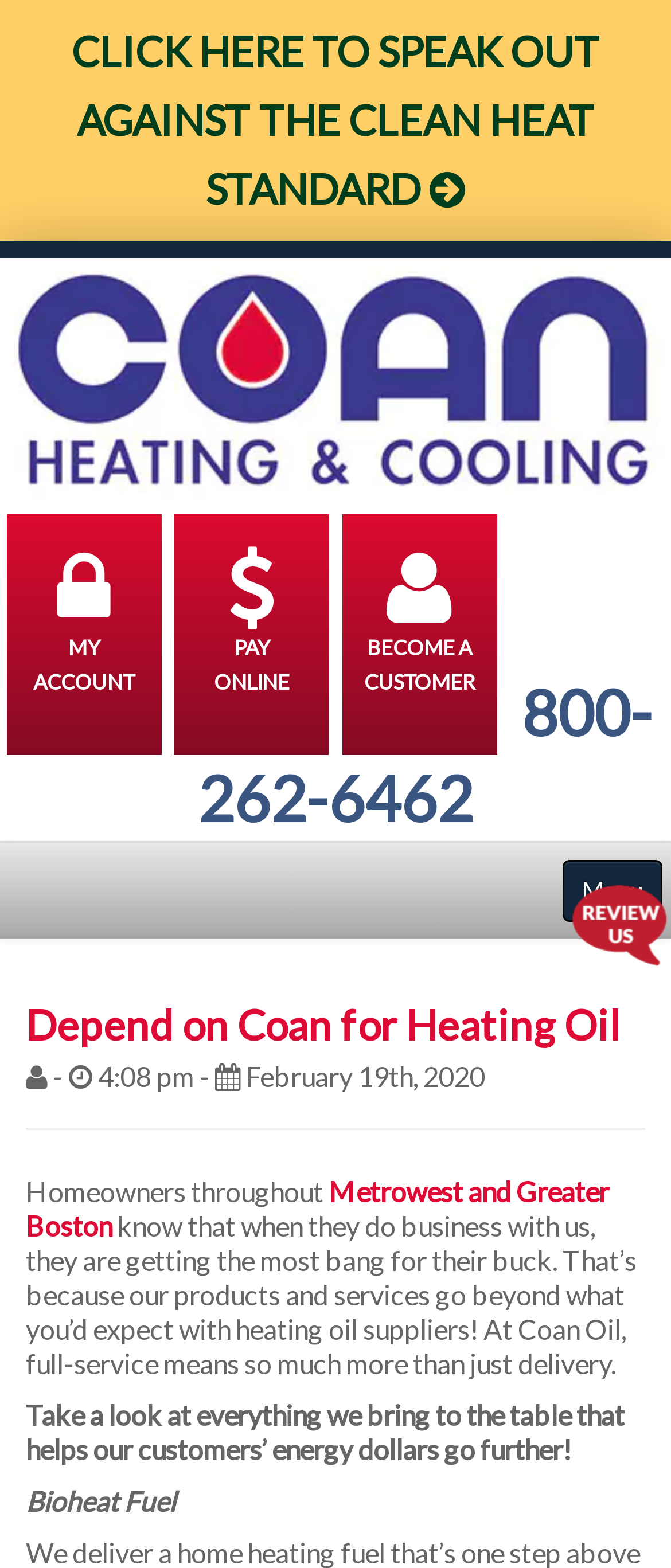Return the bounding box coordinates of the UI element that corresponds to this description: "About". The coordinates must be given as four float numbers in the range of 0 and 1, [left, top, right, bottom].

[0.0, 0.599, 1.0, 0.643]